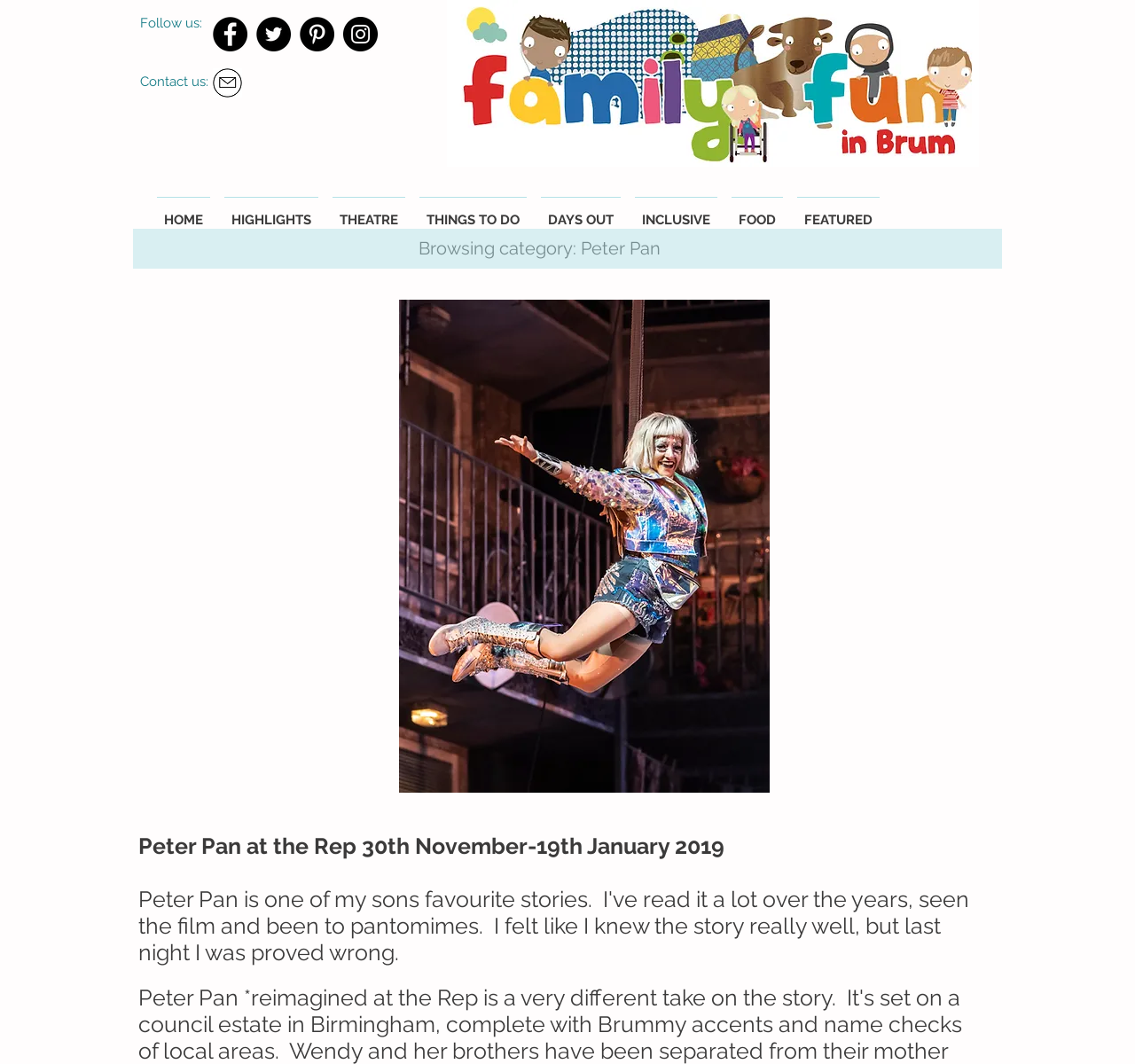Please find and report the bounding box coordinates of the element to click in order to perform the following action: "View refund policy". The coordinates should be expressed as four float numbers between 0 and 1, in the format [left, top, right, bottom].

None